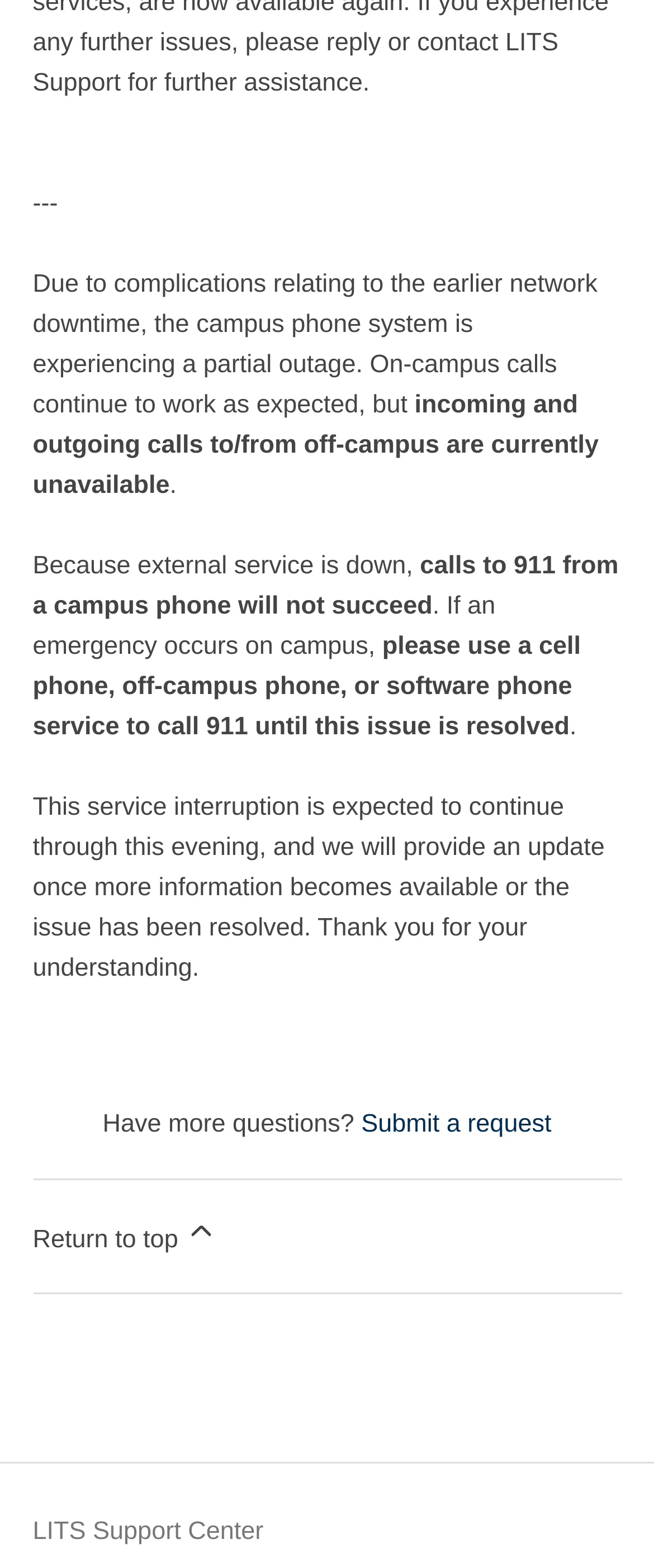Reply to the question with a single word or phrase:
What is the current status of the campus phone system?

Partial outage